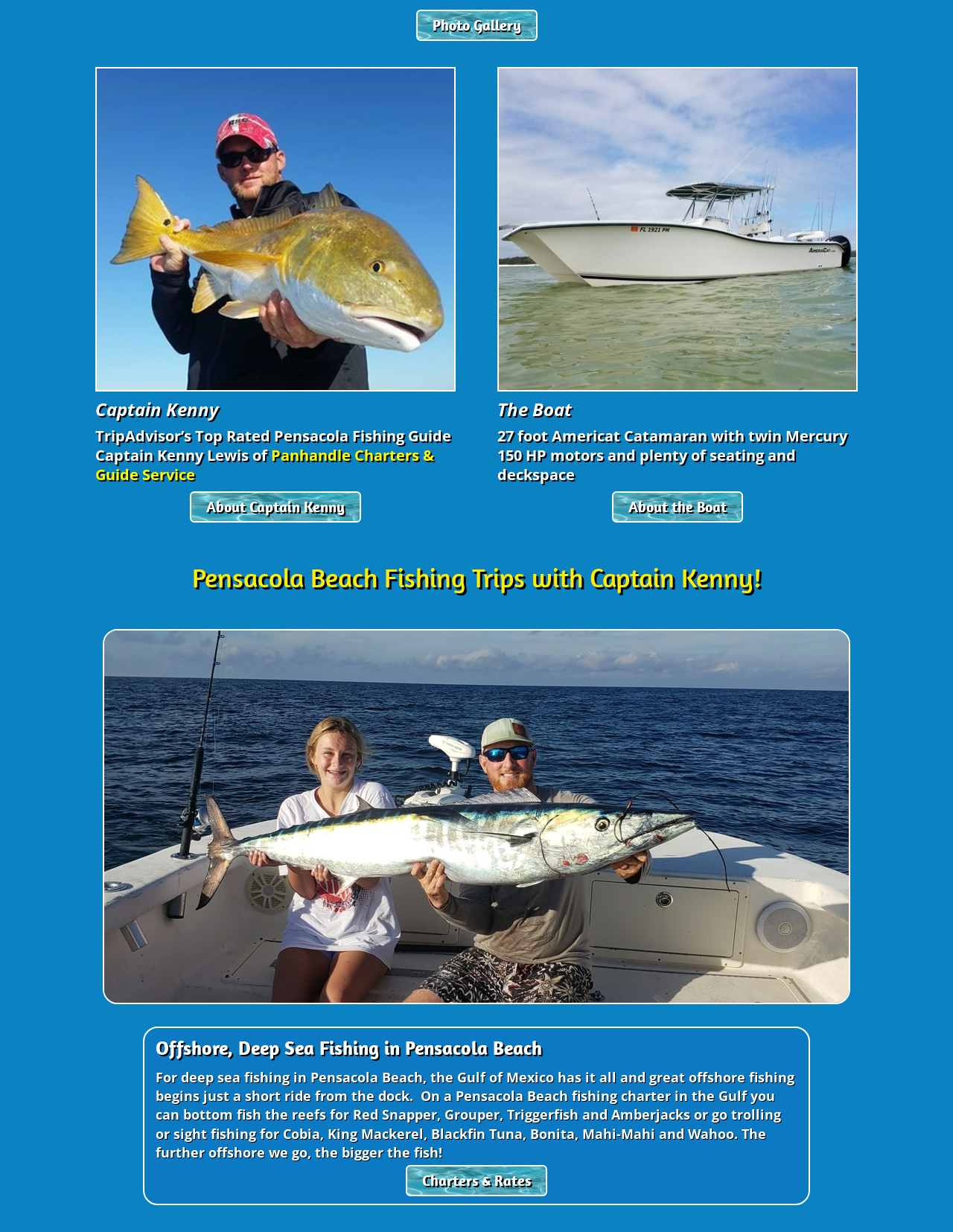Utilize the details in the image to give a detailed response to the question: What type of boat is used for fishing trips?

The type of boat used for fishing trips can be found in the StaticText element with the text '27 foot Americat Catamaran with twin Mercury 150 HP motors and plenty of seating and deckspace'.